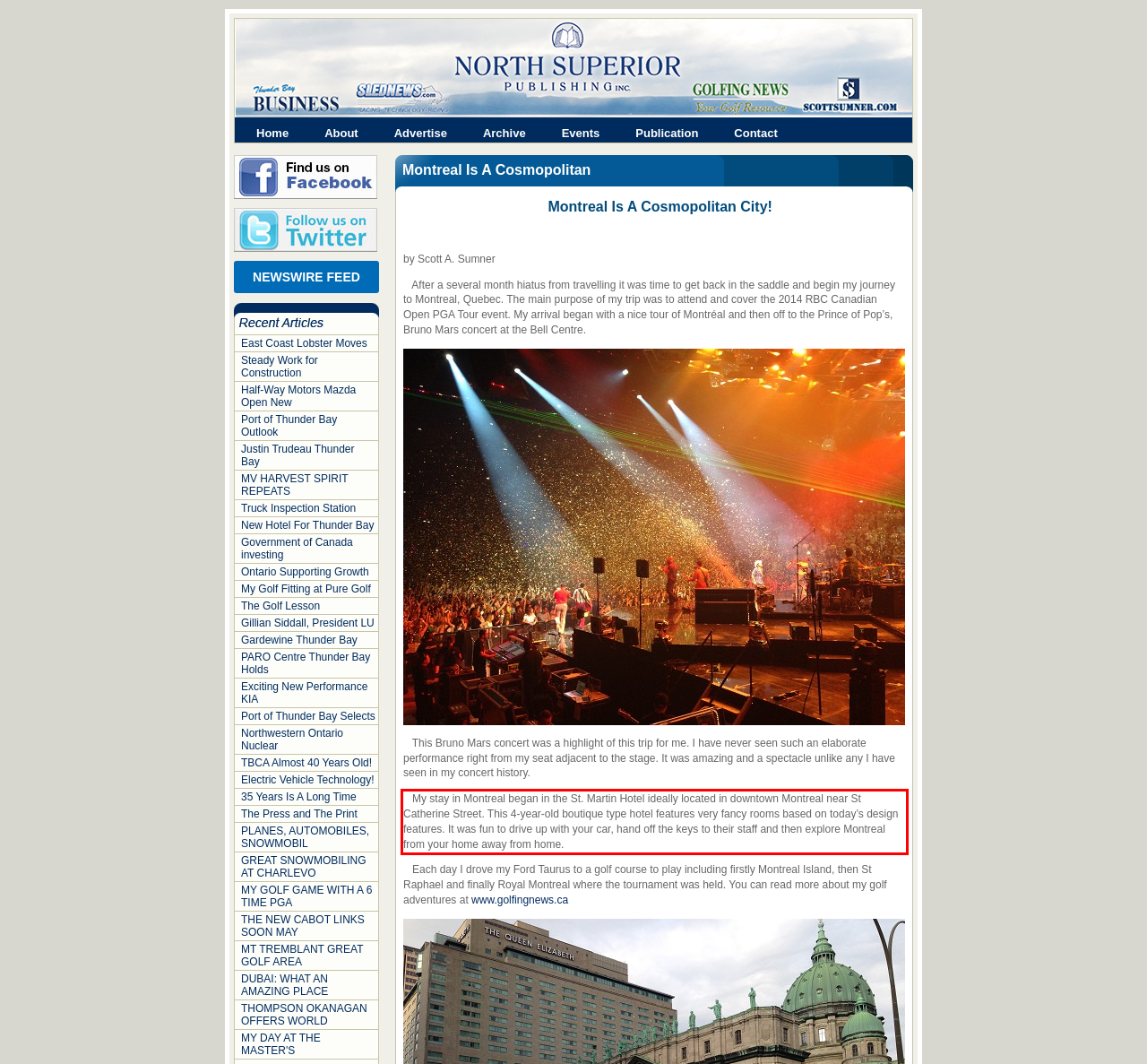Please identify and extract the text from the UI element that is surrounded by a red bounding box in the provided webpage screenshot.

My stay in Montreal began in the St. Martin Hotel ideally located in downtown Montreal near St Catherine Street. This 4-year-old boutique type hotel features very fancy rooms based on today’s design features. It was fun to drive up with your car, hand off the keys to their staff and then explore Montreal from your home away from home.